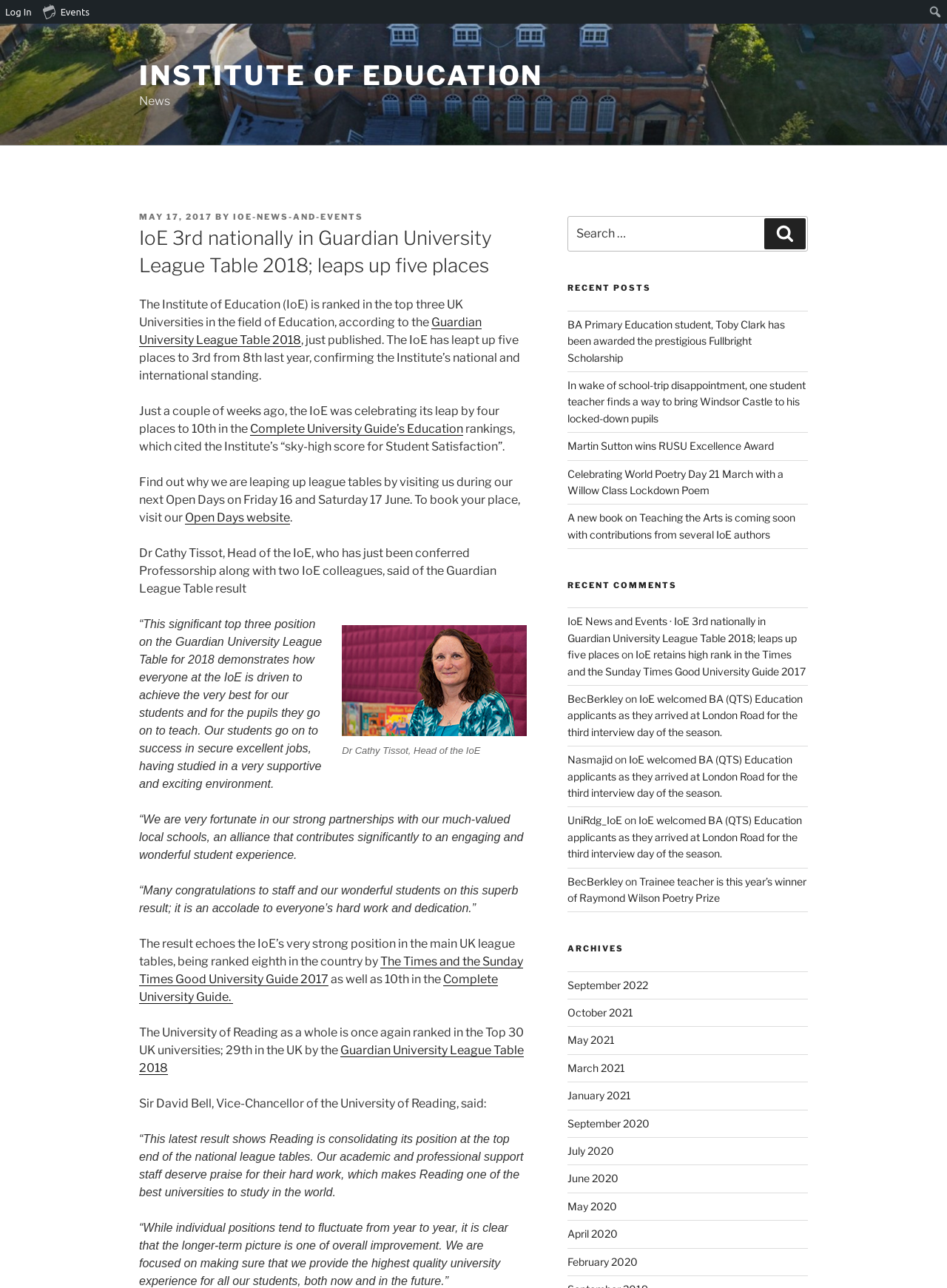Could you locate the bounding box coordinates for the section that should be clicked to accomplish this task: "view recent posts".

[0.599, 0.22, 0.853, 0.228]